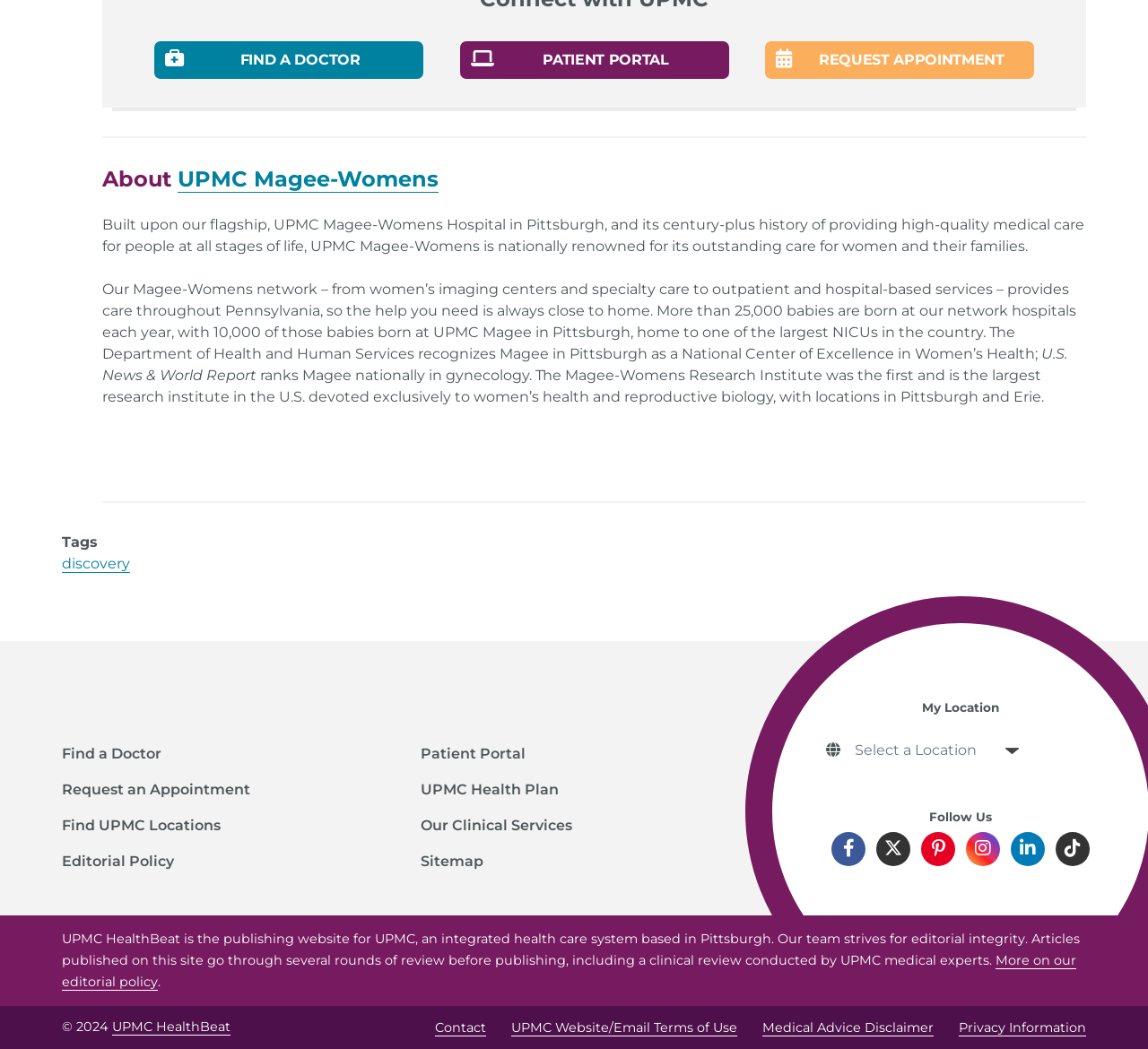Given the element description, predict the bounding box coordinates in the format (top-left x, top-left y, bottom-right x, bottom-right y). Make sure all values are between 0 and 1. Here is the element description: Follow UPMC on LinkedIn

[0.88, 0.793, 0.91, 0.825]